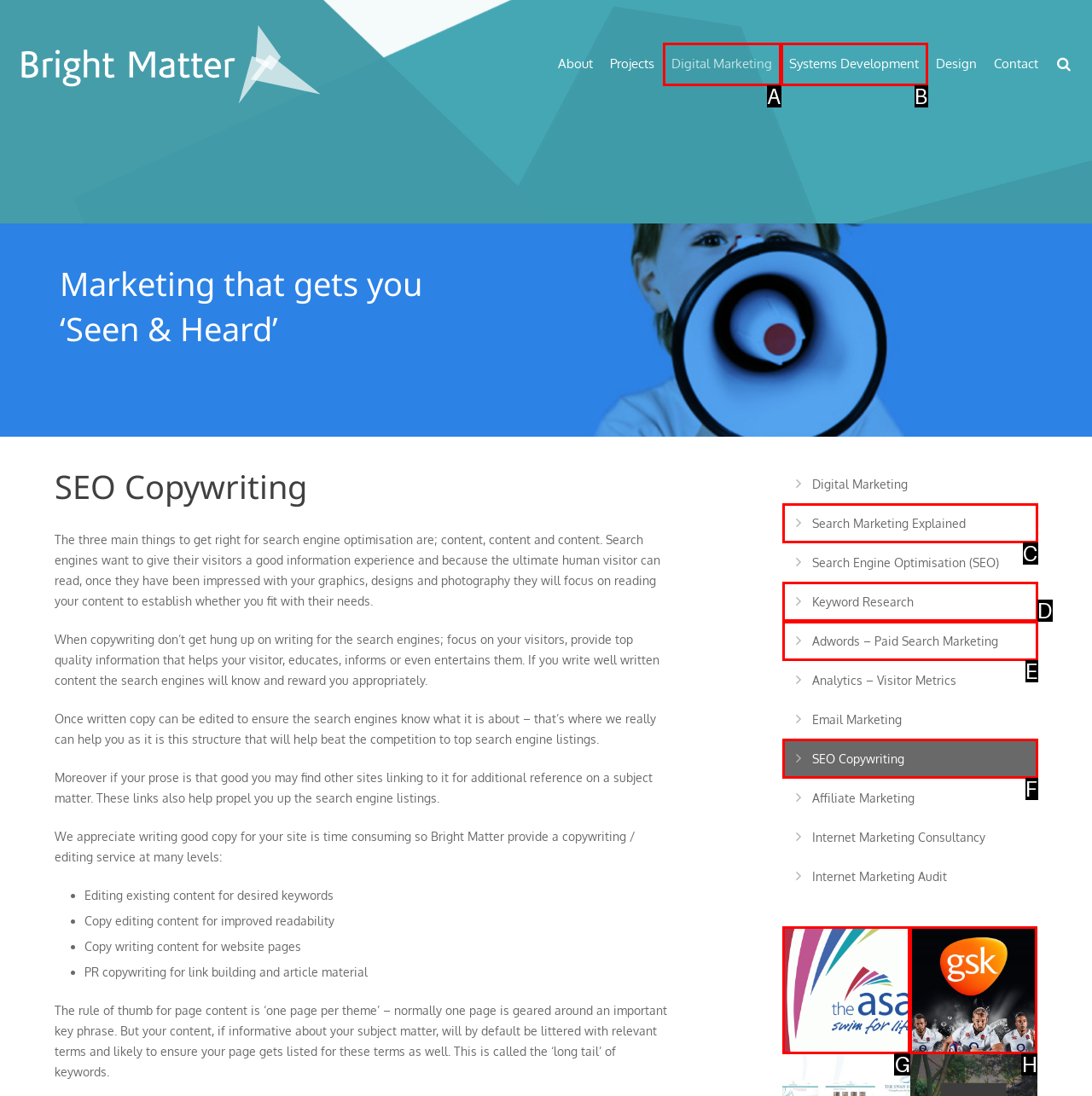From the available options, which lettered element should I click to complete this task: View the 'SEO Copywriting' service?

F